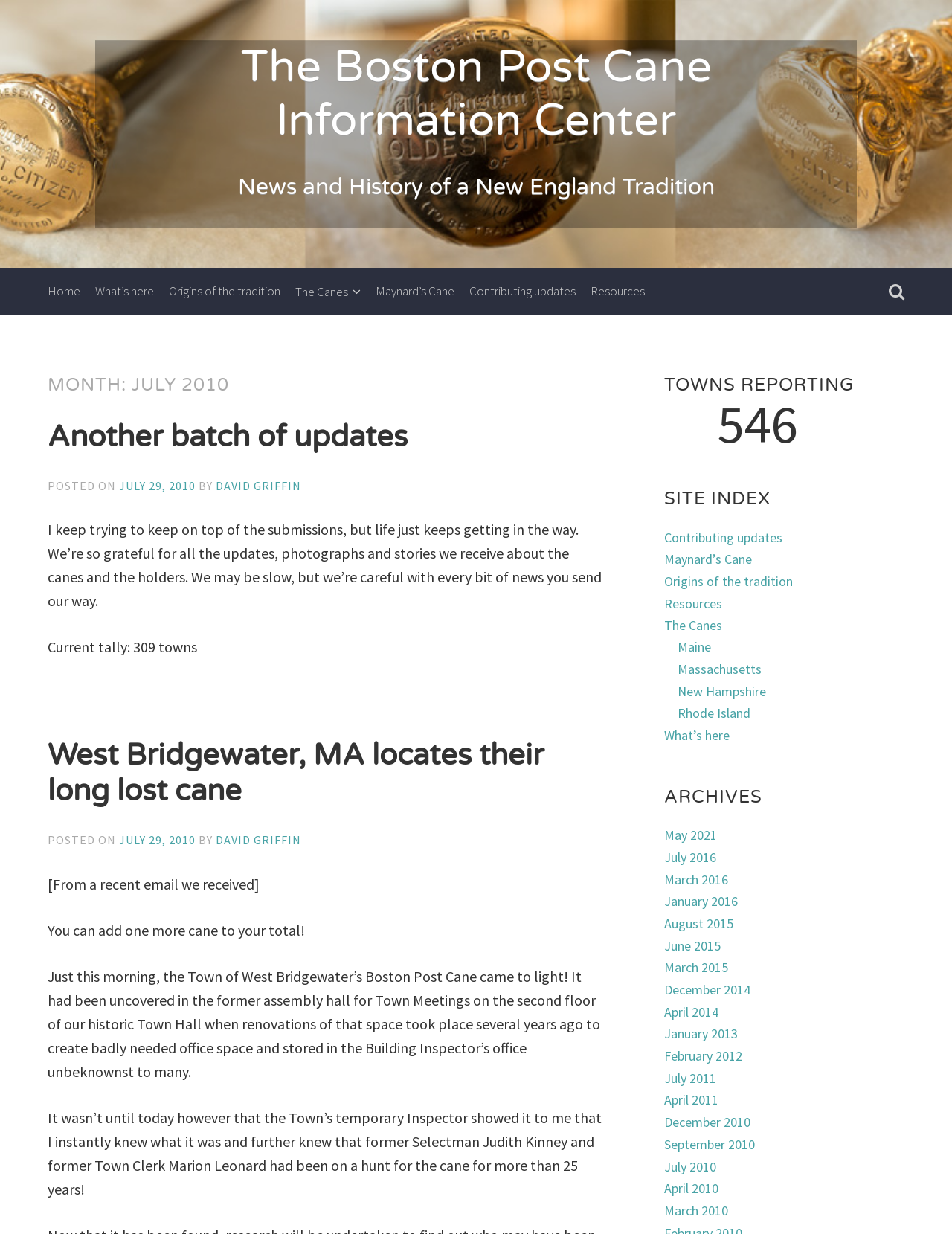How many towns are reporting?
Look at the screenshot and respond with one word or a short phrase.

546